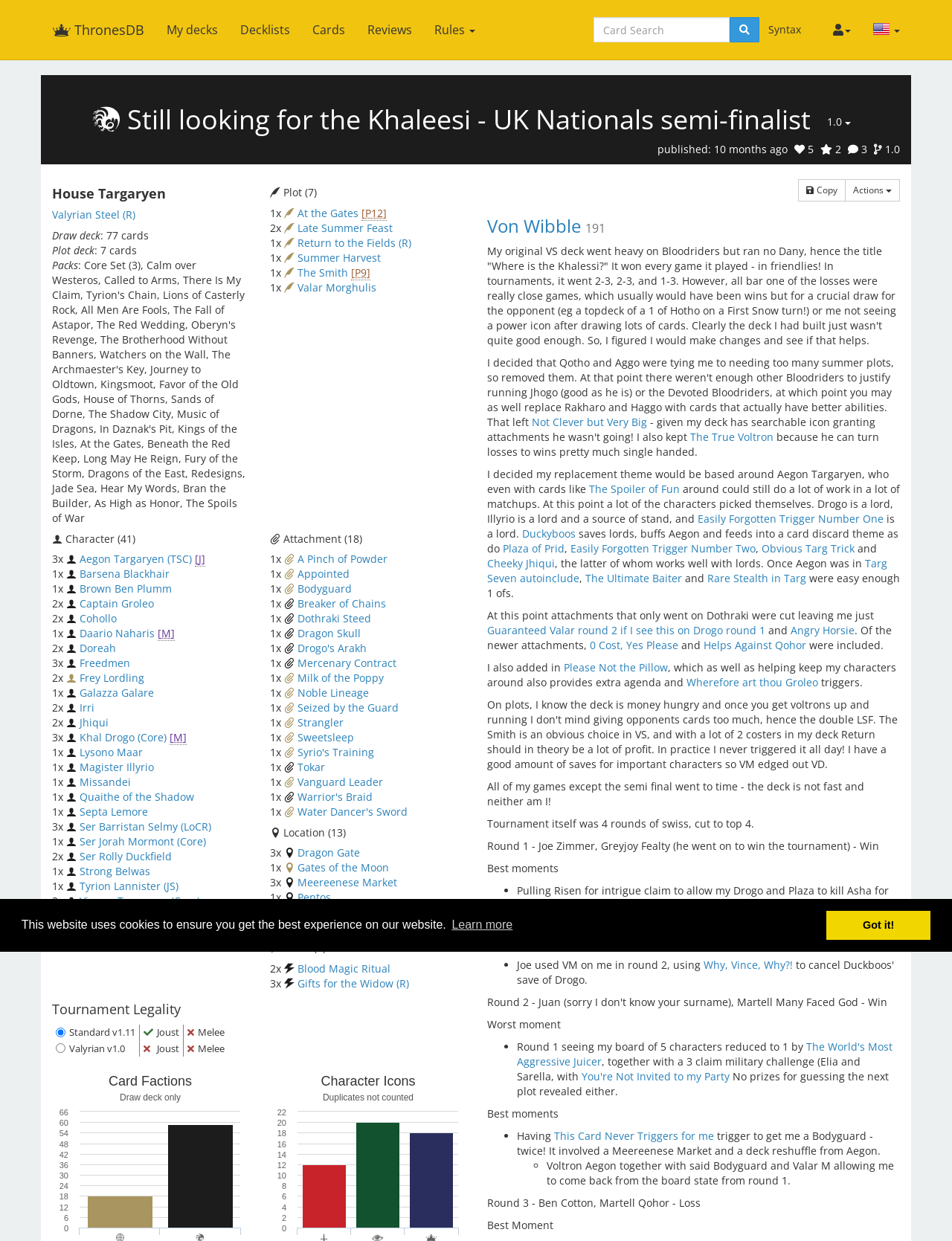Bounding box coordinates are specified in the format (top-left x, top-left y, bottom-right x, bottom-right y). All values are floating point numbers bounded between 0 and 1. Please provide the bounding box coordinate of the region this sentence describes: Magister Illyrio

[0.084, 0.612, 0.162, 0.624]